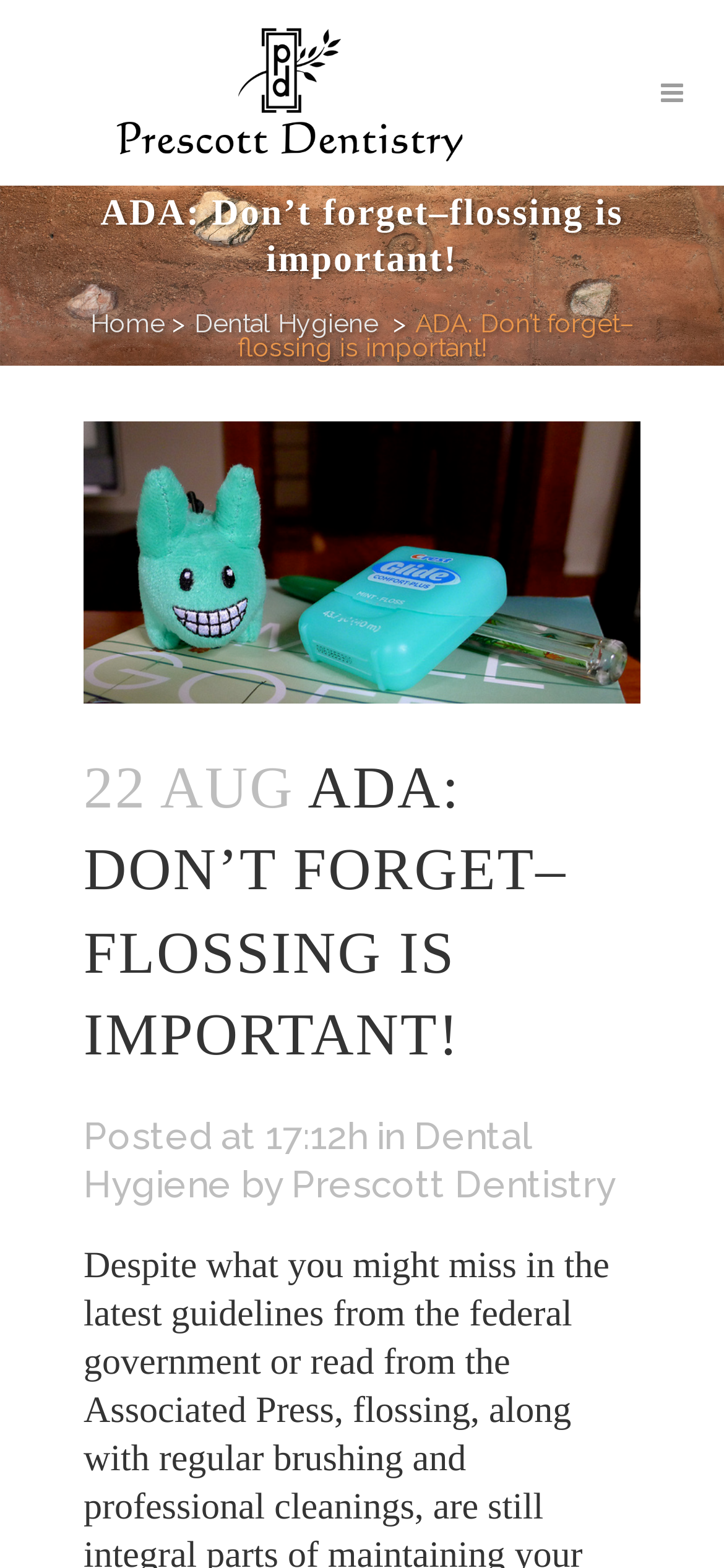Give a short answer using one word or phrase for the question:
What is the topic of the article?

Flossing